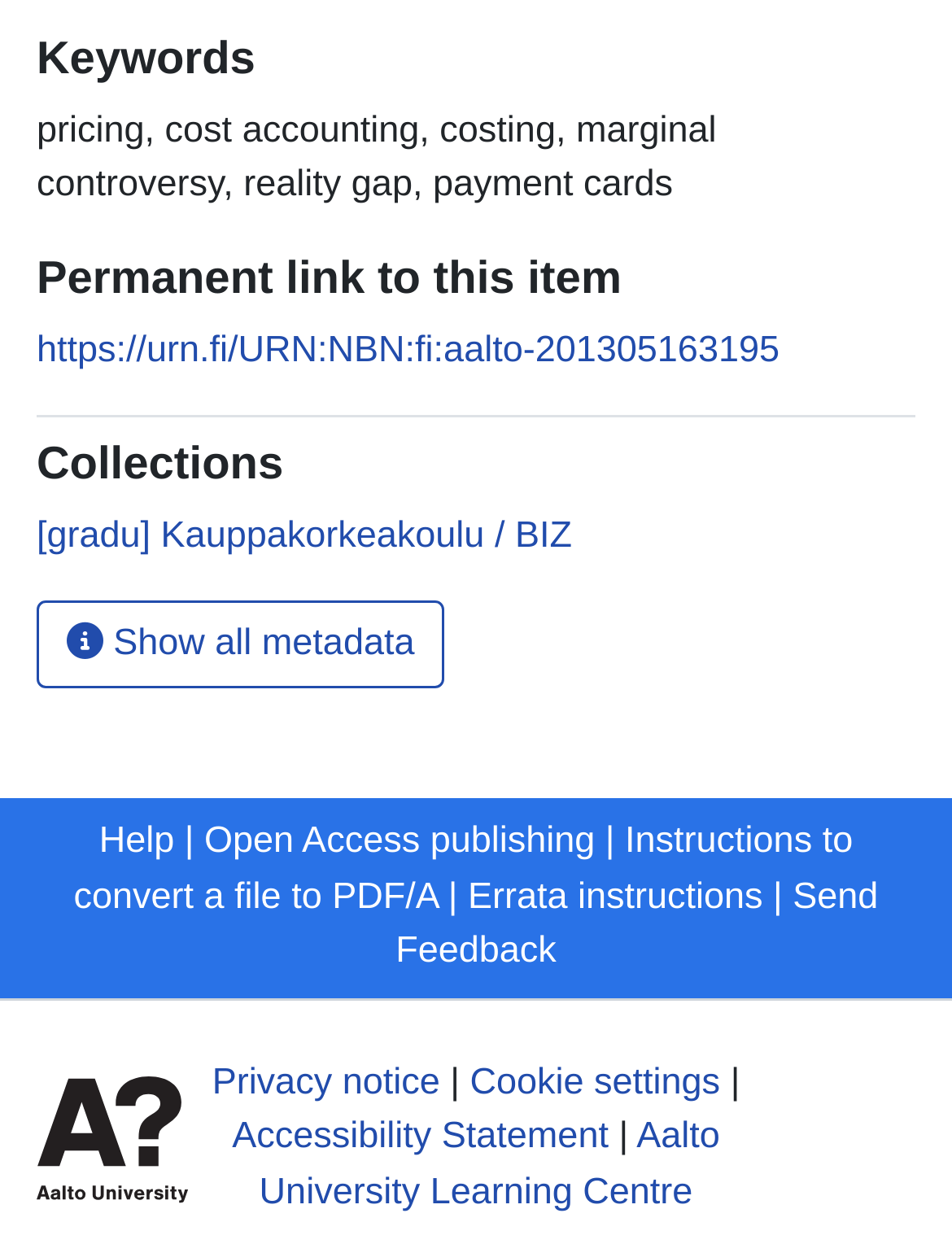Find the bounding box coordinates of the element's region that should be clicked in order to follow the given instruction: "Click the 'Show all metadata' button". The coordinates should consist of four float numbers between 0 and 1, i.e., [left, top, right, bottom].

[0.038, 0.478, 0.467, 0.547]